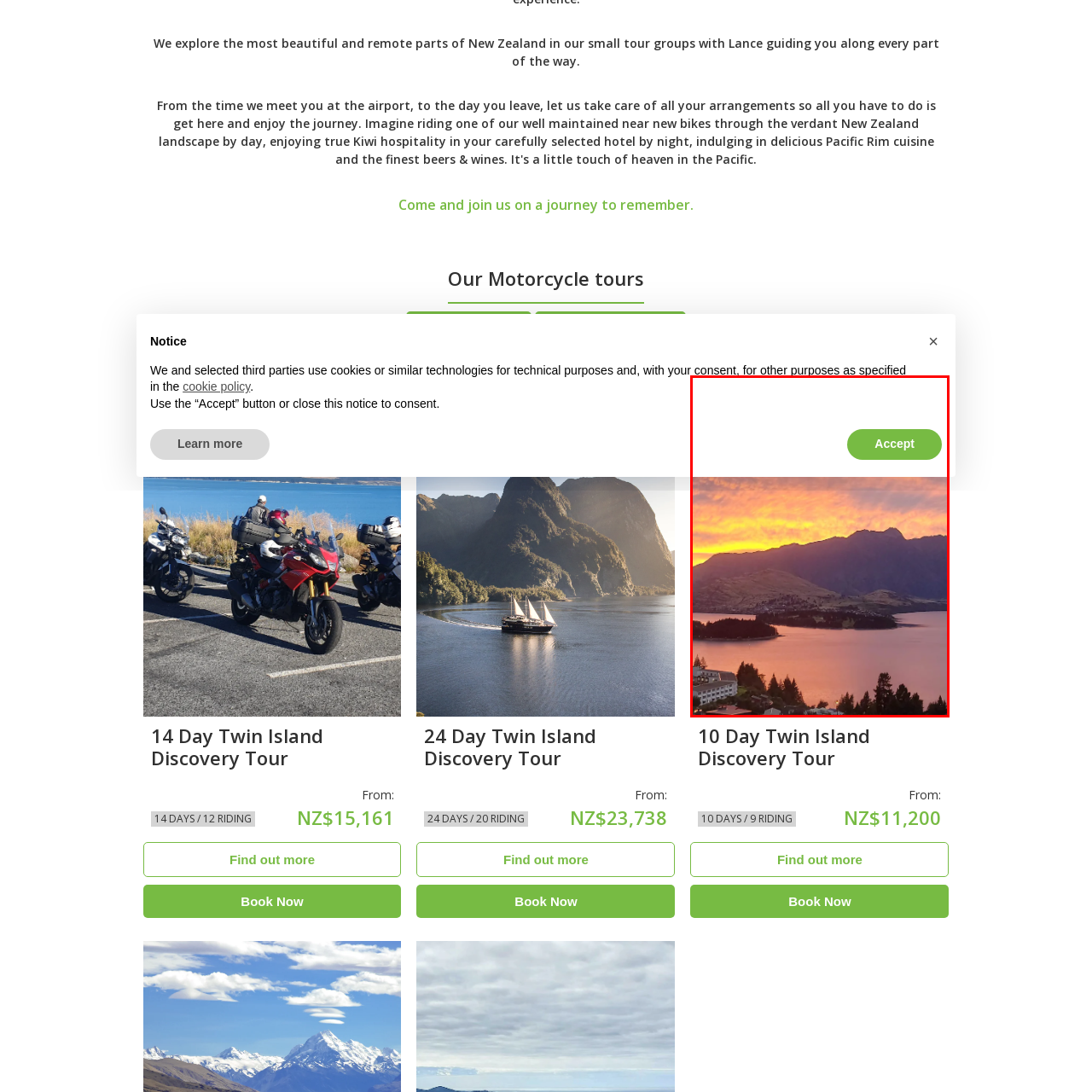Describe the scene captured within the highlighted red boundary in great detail.

Experience the breathtaking beauty of New Zealand's landscapes with our motorcycle tours. This stunning image captures a vibrant sunset over tranquil waters, framed by the majestic mountains that characterize the region. Perfect for those seeking adventure and scenic views, our small group tours are designed to take you through the most remote and beautiful parts of the country. Whether you're embarking on a guided or self-guided journey, each ride promises unforgettable moments and lasting memories. Join us to immerse yourself in this picturesque setting and explore the wonders of New Zealand like never before.